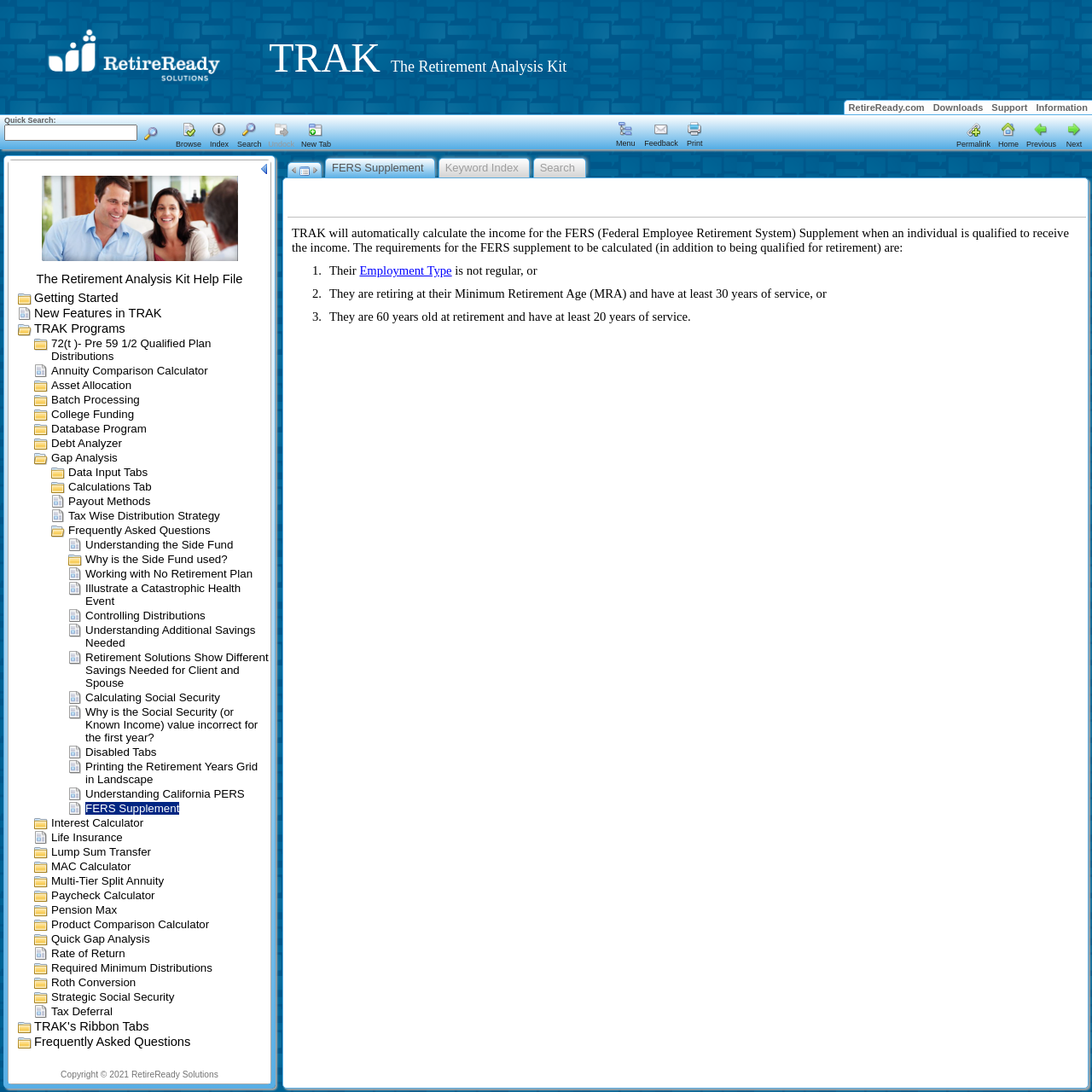Please give a short response to the question using one word or a phrase:
What is the purpose of the 'Quick Search' feature?

Search help topics